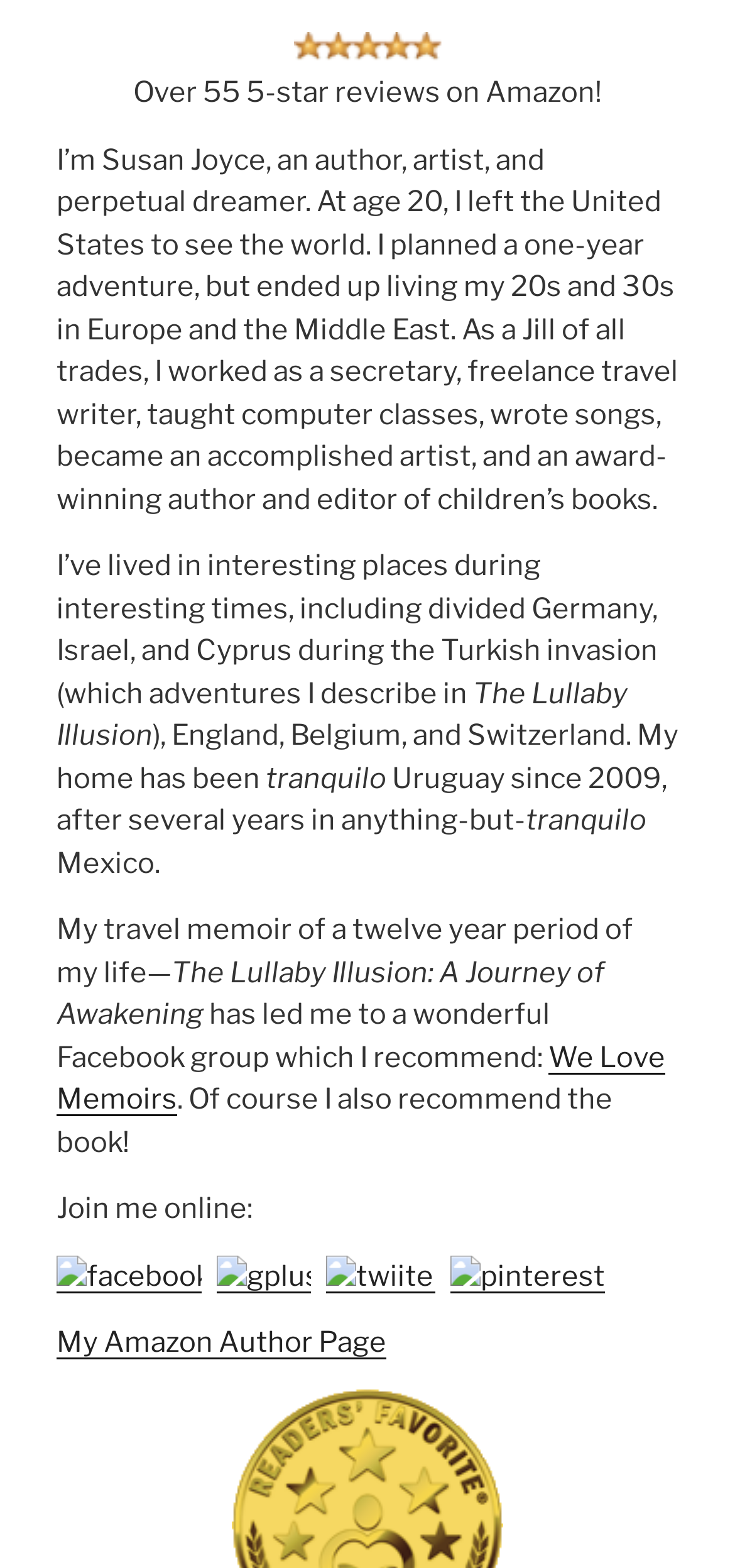Give a short answer using one word or phrase for the question:
What social media platforms can you find the author on?

Facebook, Gplus, Twitter, Pinterest